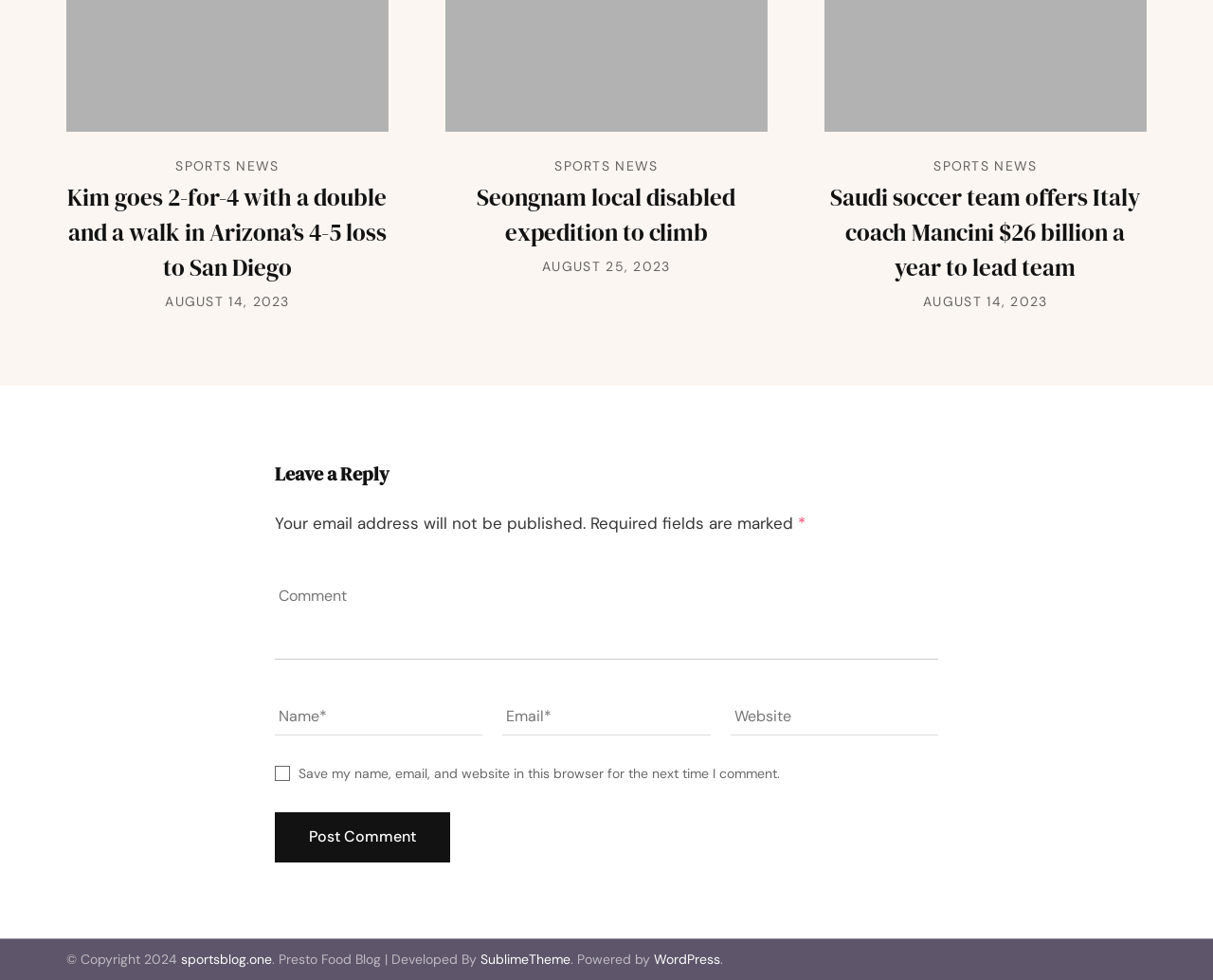Please locate the bounding box coordinates for the element that should be clicked to achieve the following instruction: "Click on the 'Seongnam local disabled expedition to climb' link". Ensure the coordinates are given as four float numbers between 0 and 1, i.e., [left, top, right, bottom].

[0.393, 0.185, 0.607, 0.253]